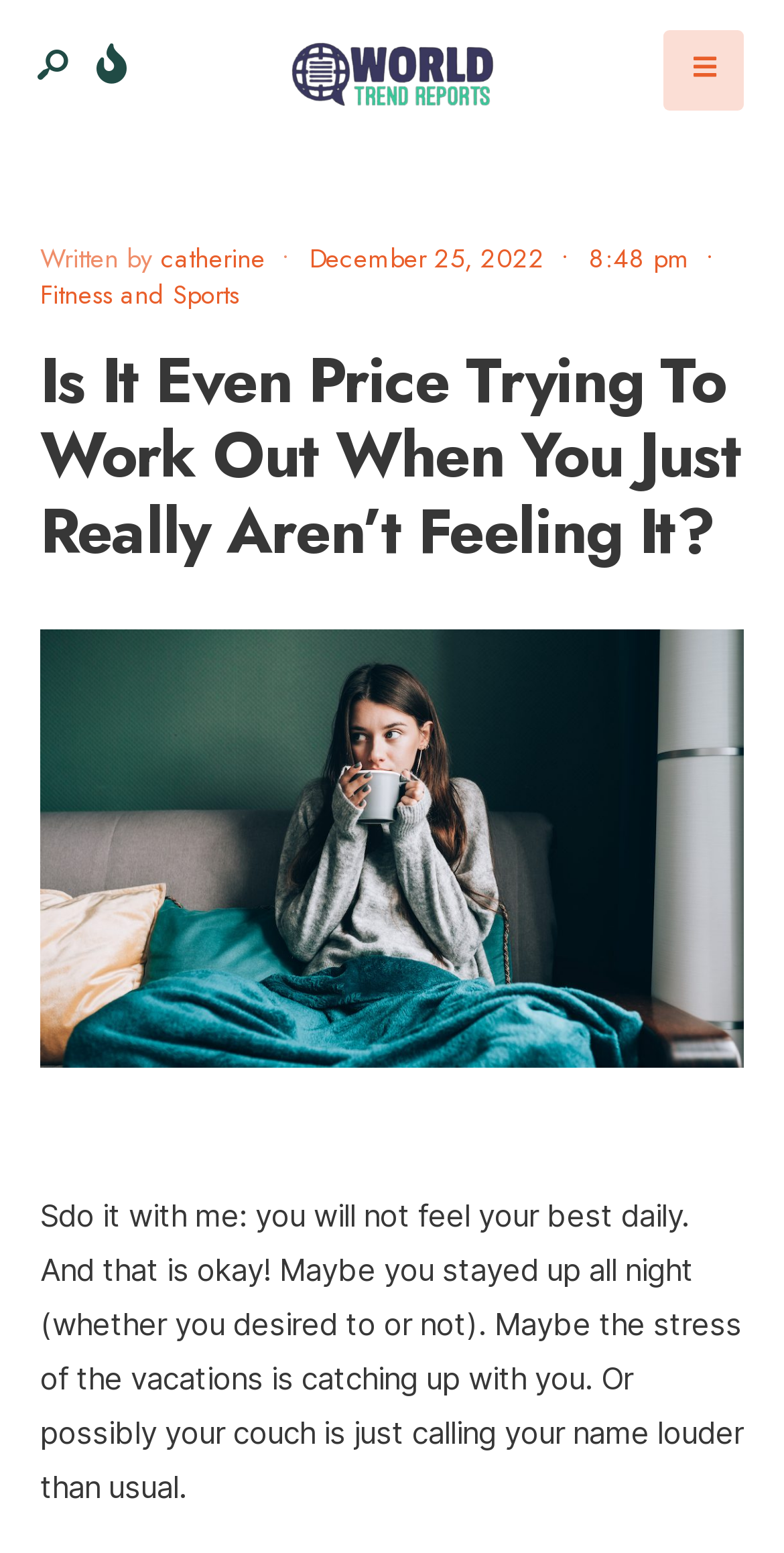Determine the heading of the webpage and extract its text content.

Is It Even Price Trying To Work Out When You Just Really Aren’t Feeling It?